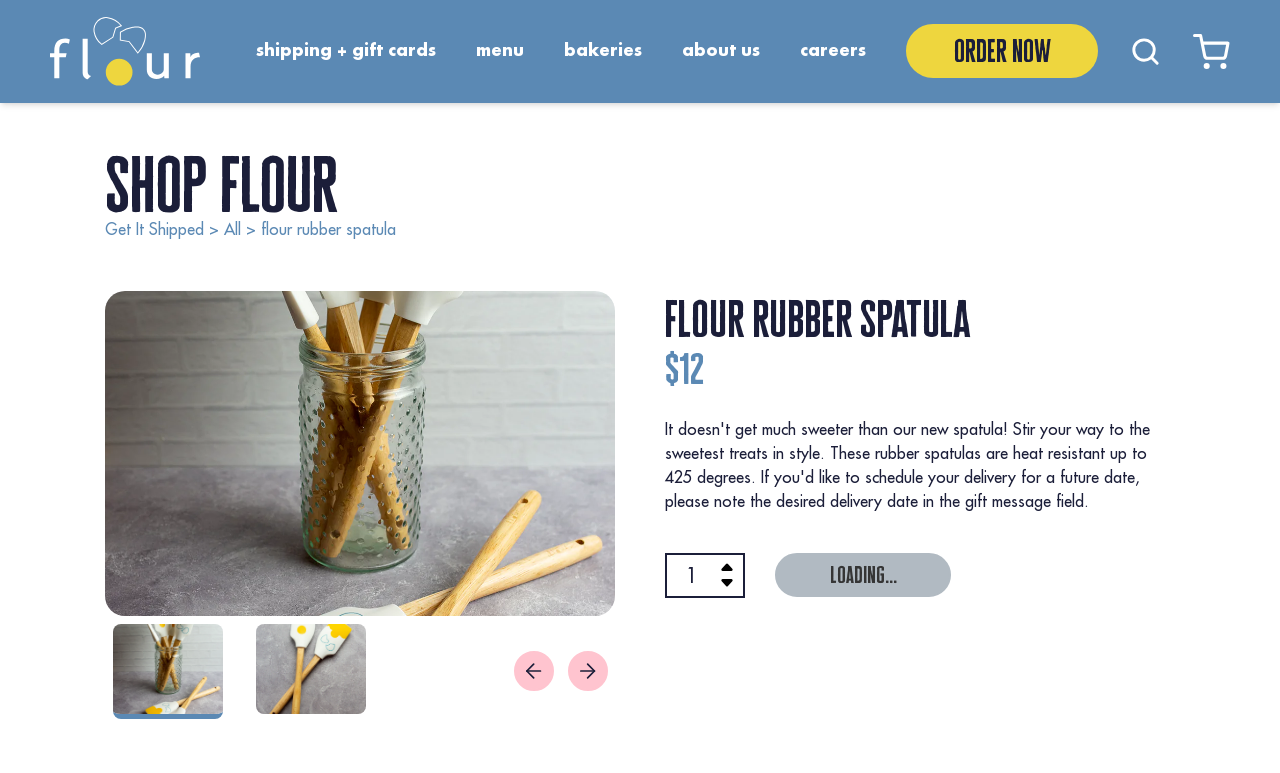Determine the bounding box coordinates for the clickable element required to fulfill the instruction: "Send an email to info@thestartuplab.in". Provide the coordinates as four float numbers between 0 and 1, i.e., [left, top, right, bottom].

None